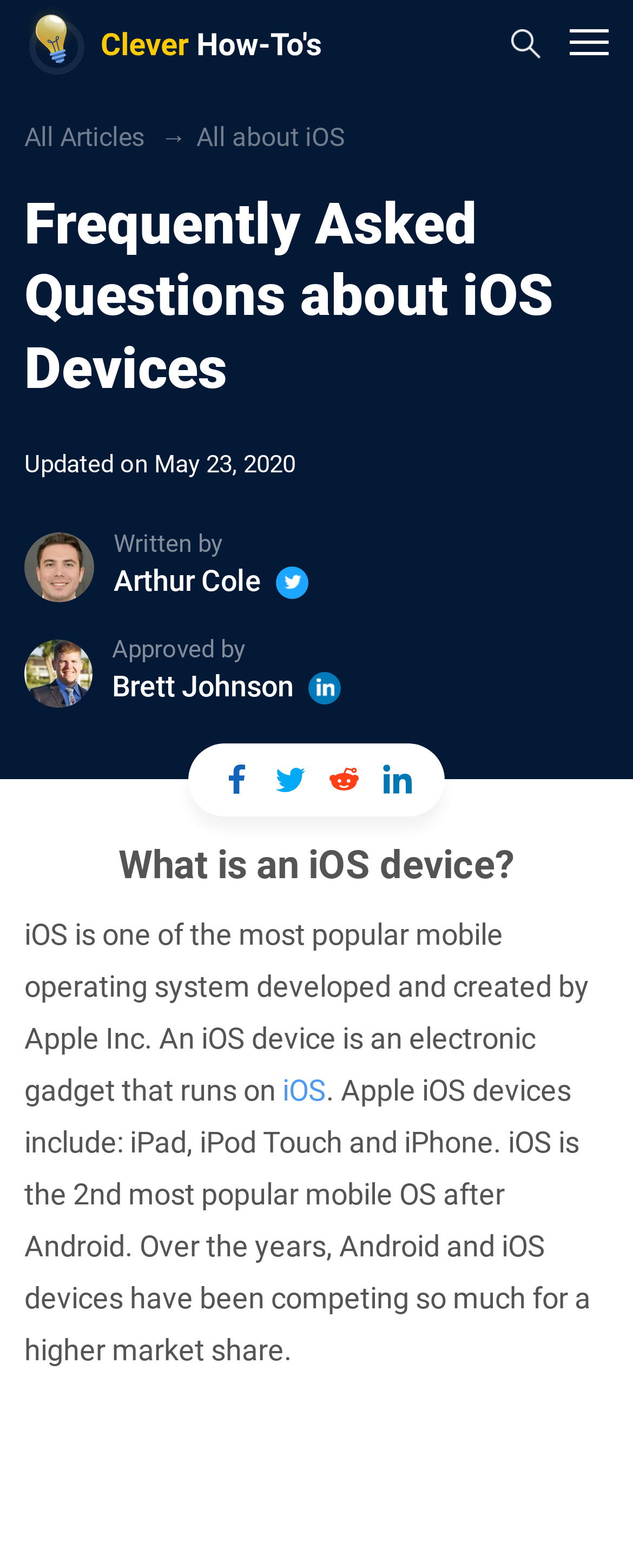Identify the main heading from the webpage and provide its text content.

Frequently Asked Questions about iOS Devices